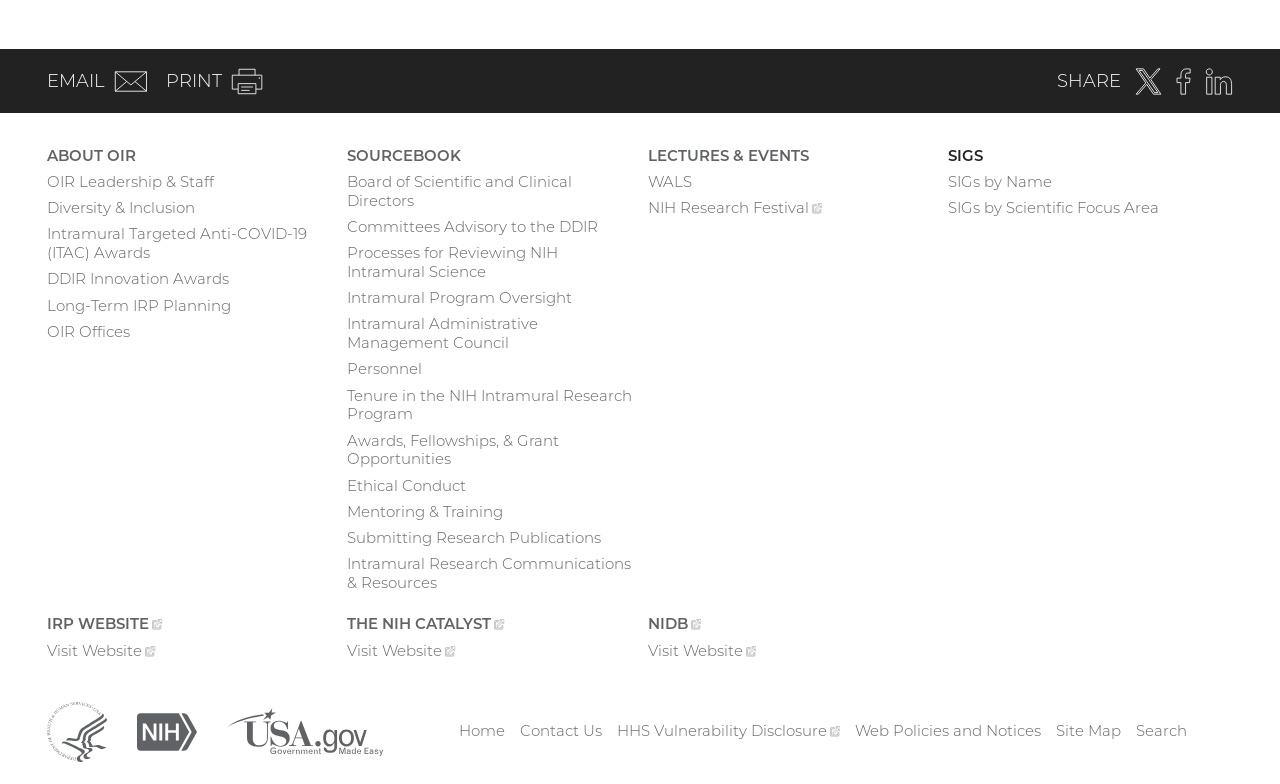Determine the bounding box for the UI element as described: "Email (email)". The coordinates should be represented as four float numbers between 0 and 1, formatted as [left, top, right, bottom].

[0.037, 0.086, 0.116, 0.121]